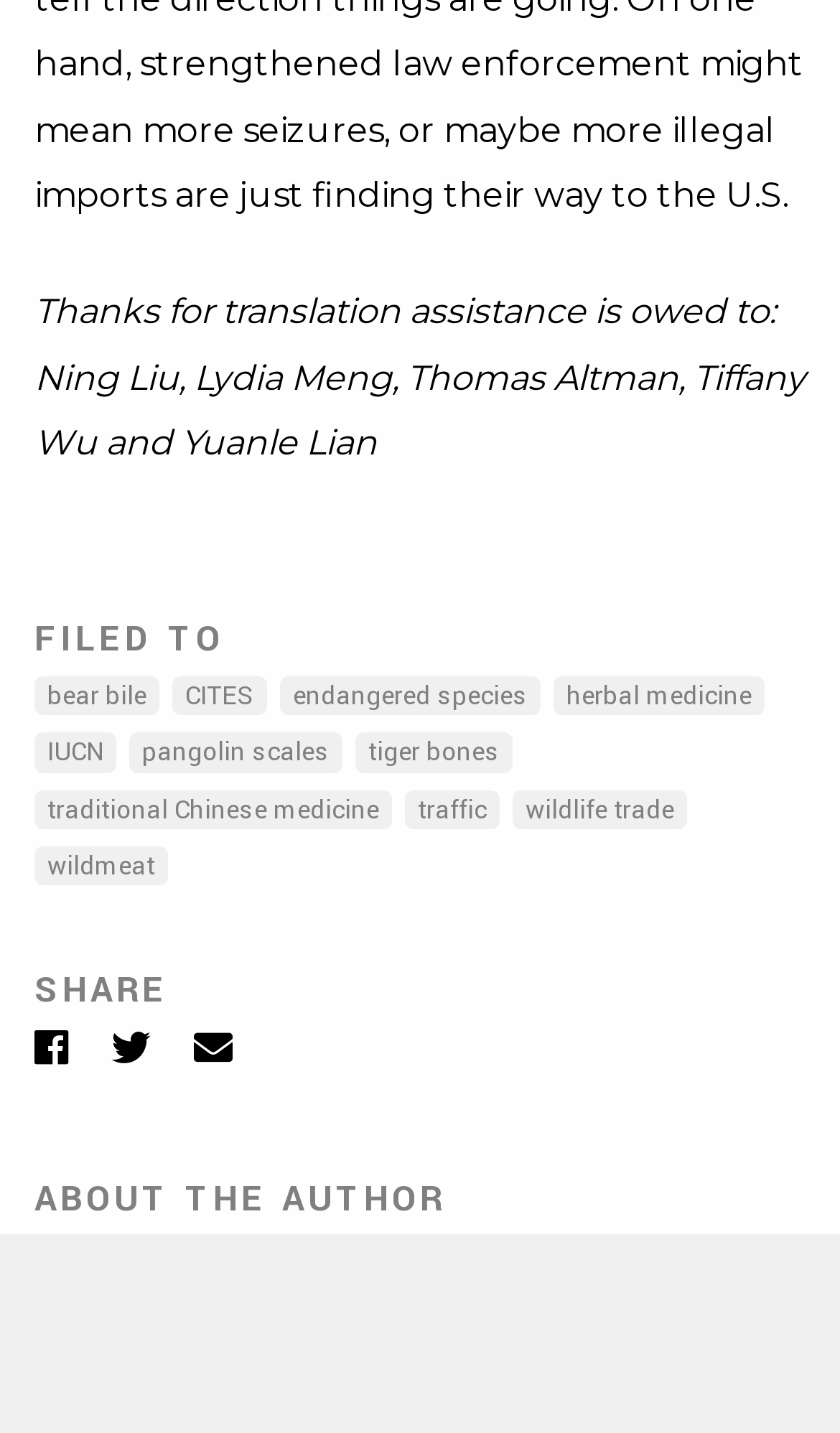Using the format (top-left x, top-left y, bottom-right x, bottom-right y), provide the bounding box coordinates for the described UI element. All values should be floating point numbers between 0 and 1: wildmeat

[0.041, 0.59, 0.2, 0.618]